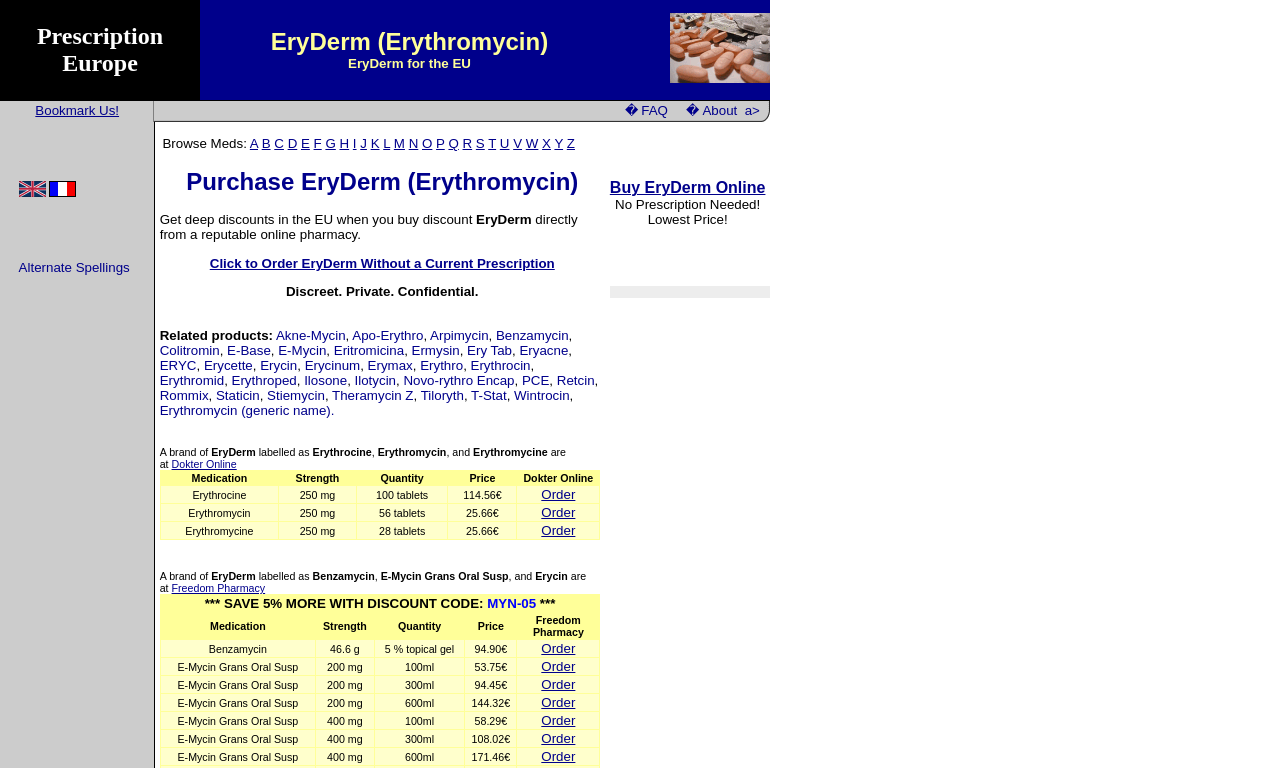Respond with a single word or phrase for the following question: 
What is the purpose of the webpage?

To purchase EryDerm online